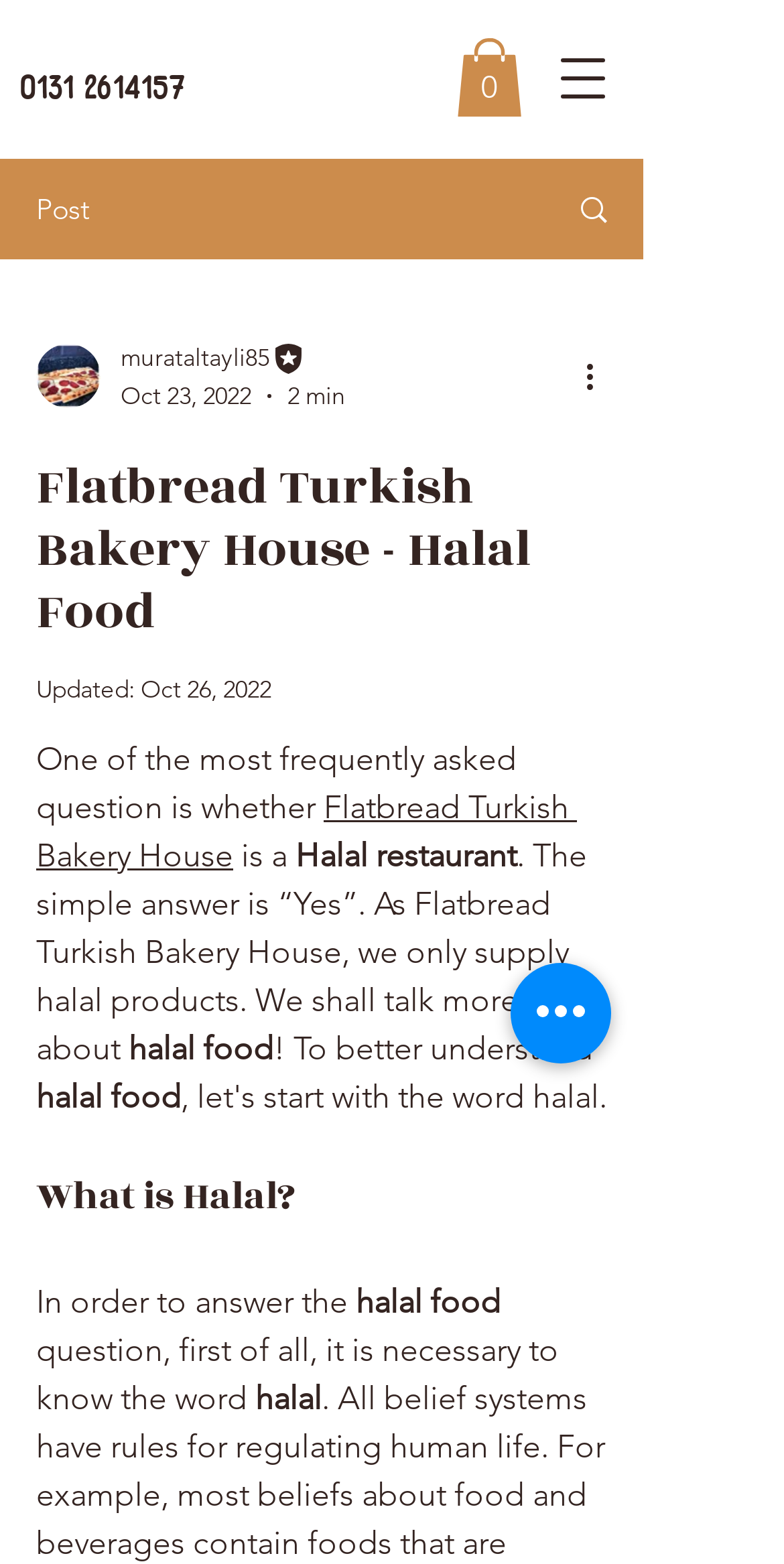Please determine the main heading text of this webpage.

Flatbread Turkish Bakery House - Halal Food